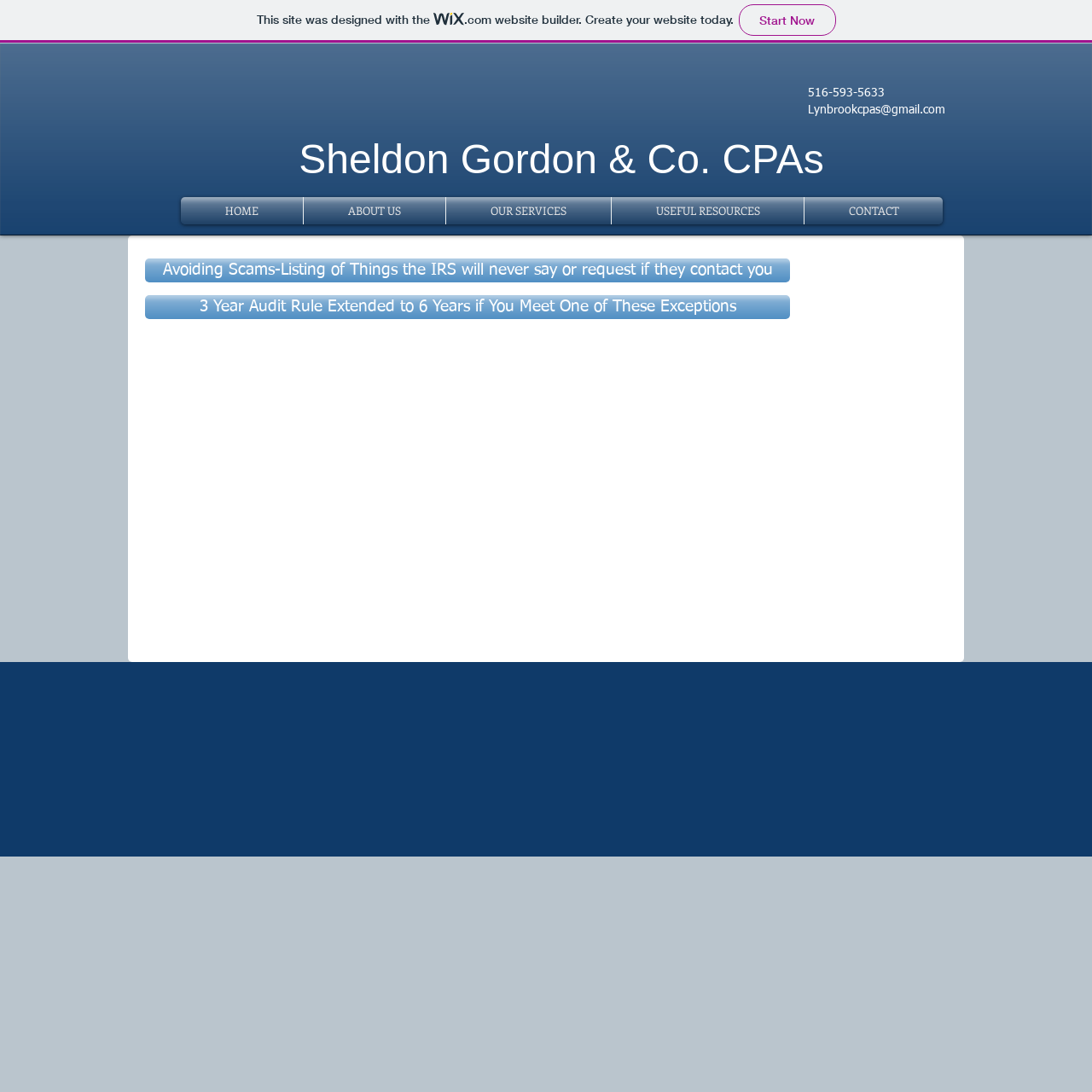From the webpage screenshot, predict the bounding box coordinates (top-left x, top-left y, bottom-right x, bottom-right y) for the UI element described here: CONTACT

[0.737, 0.18, 0.863, 0.205]